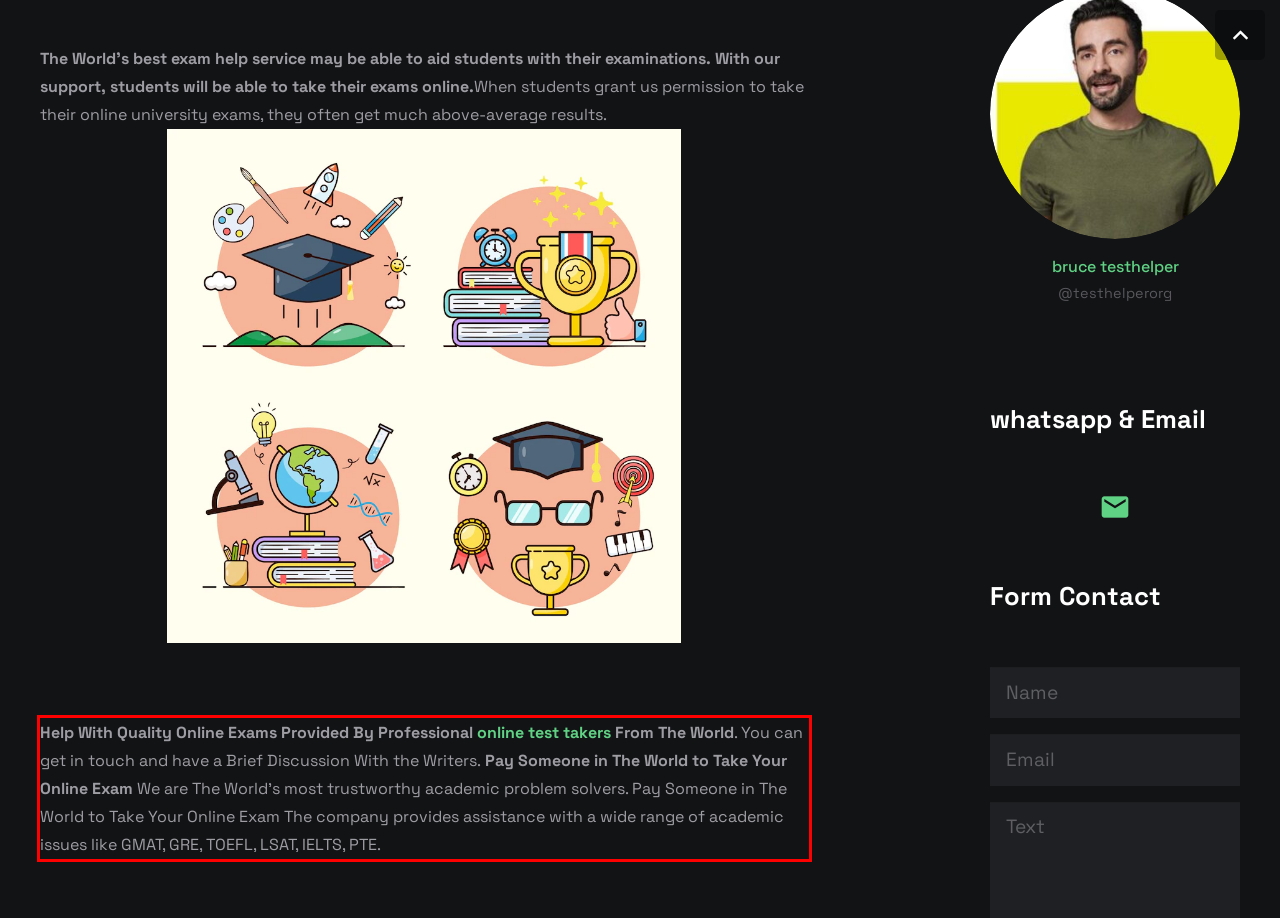You have a screenshot of a webpage where a UI element is enclosed in a red rectangle. Perform OCR to capture the text inside this red rectangle.

Help With Quality Online Exams Provided By Professional online test takers From The World. You can get in touch and have a Brief Discussion With the Writers. Pay Someone in The World to Take Your Online Exam We are The World’s most trustworthy academic problem solvers. Pay Someone in The World to Take Your Online Exam The company provides assistance with a wide range of academic issues like GMAT, GRE, TOEFL, LSAT, IELTS, PTE.